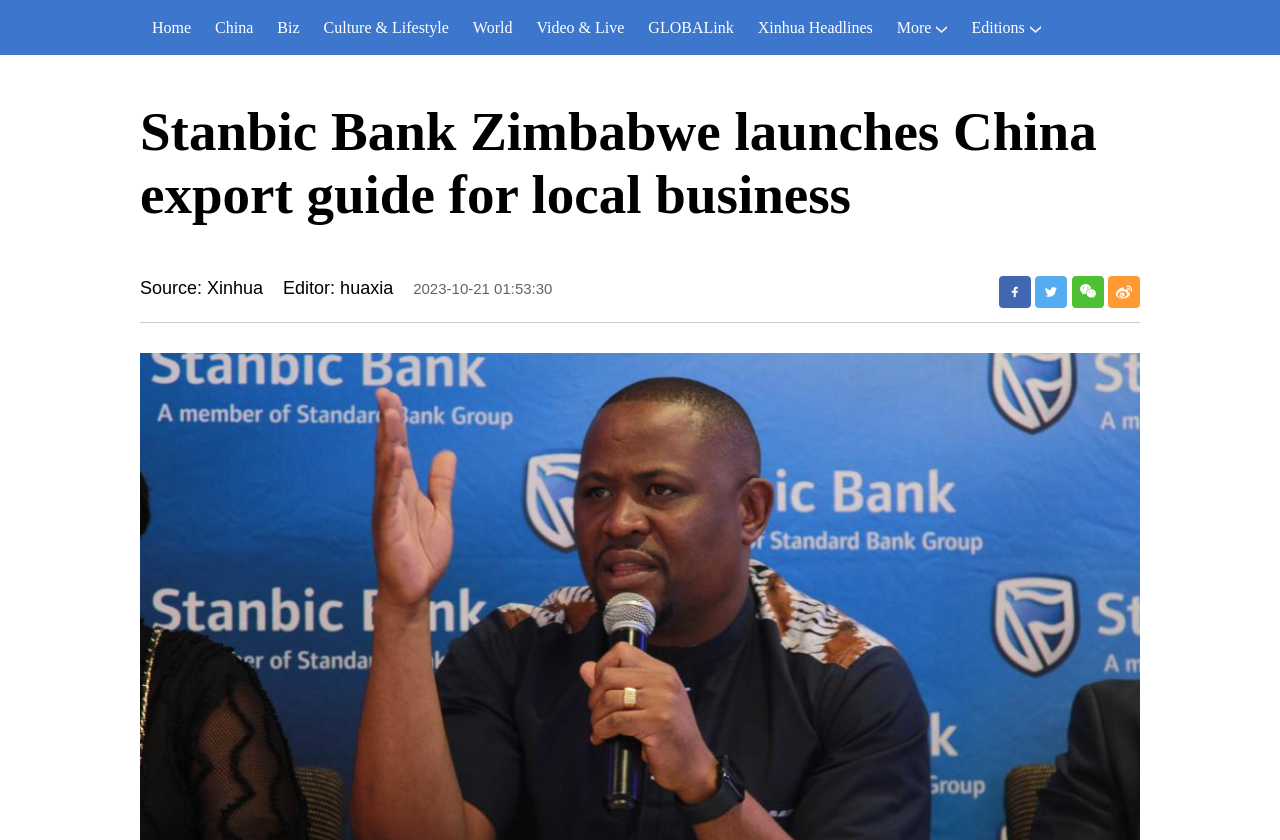Pinpoint the bounding box coordinates of the area that must be clicked to complete this instruction: "Go to Math page".

None